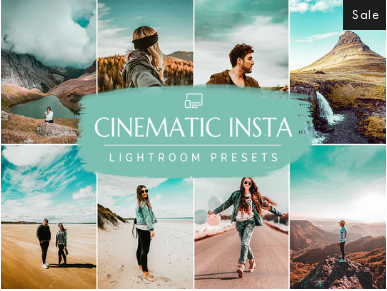Craft a thorough explanation of what is depicted in the image.

The image promotes "Cinematic Insta Lightroom Presets," a collection designed to enhance and stylize photos through Adobe Lightroom. The visual features a modern, eye-catching layout that showcases a range of vibrant images in a collage format, illustrating the aesthetic possibilities of the presets when applied to various landscapes and portraits. The captivating backdrop includes stunning natural scenery, evoking a sense of adventure and creativity. Prominently displayed in a bold, mint green banner is the title "CINEMATIC INSTA LIGHTROOM PRESETS," emphasizing the product's appeal to photo enthusiasts looking to elevate their editing skills. The image also indicates a sale, further enticing potential buyers with a sense of urgency to take advantage of the reduced pricing on these high-quality presets for both mobile and desktop use.